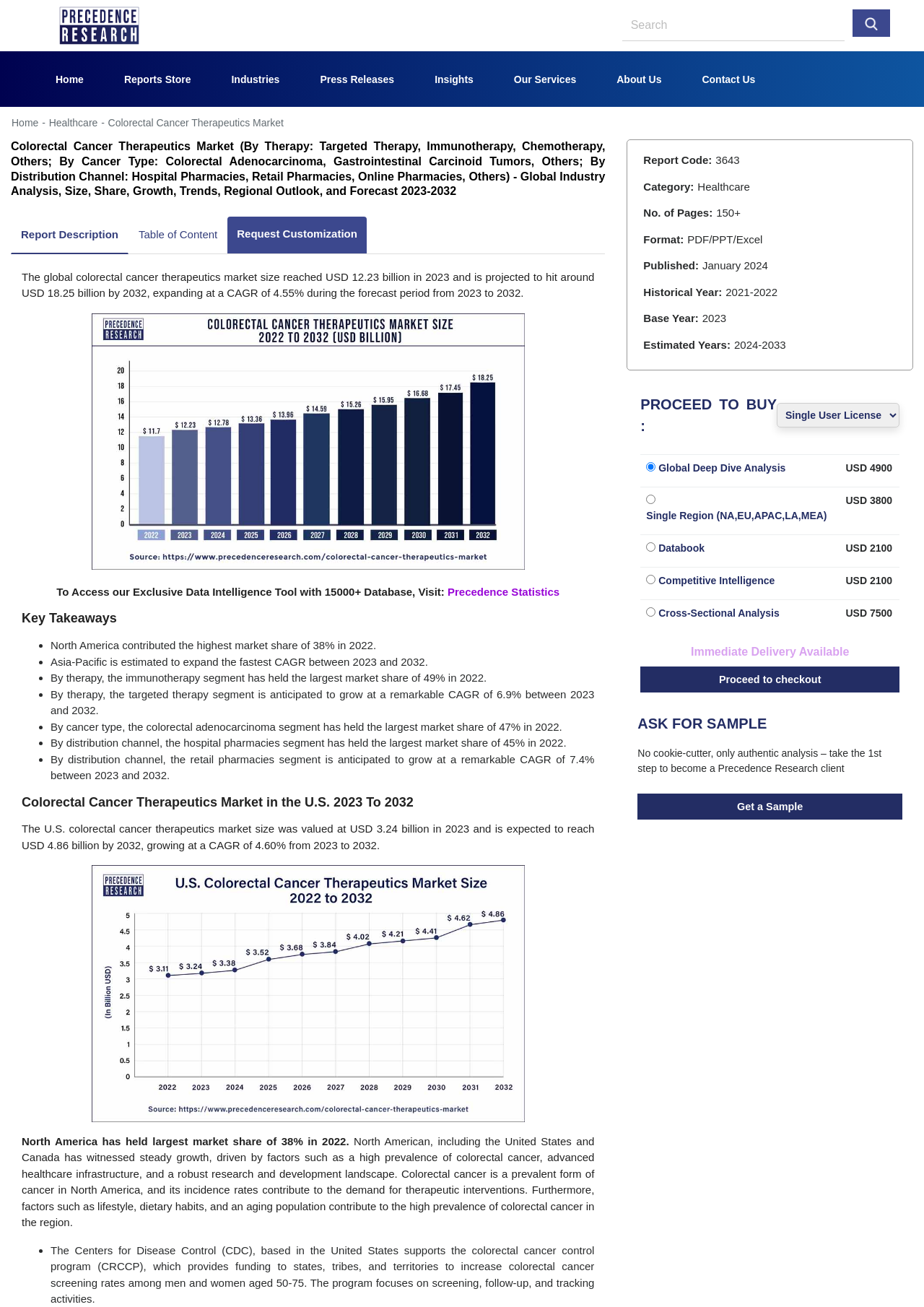Please give a short response to the question using one word or a phrase:
What is the format of the report?

PDF/PPT/Excel